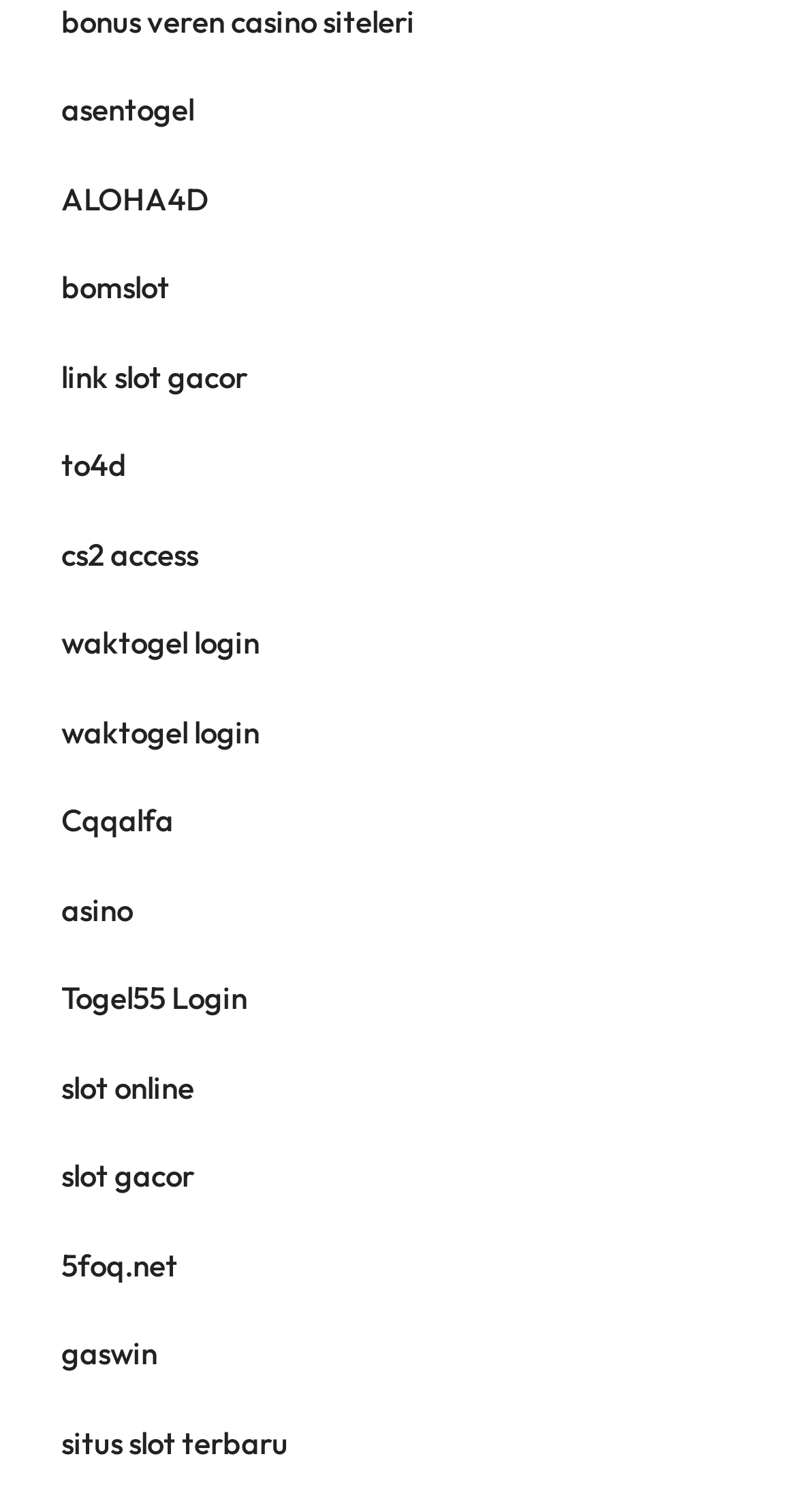Provide a one-word or short-phrase response to the question:
What is the text of the link at the bottom of the webpage?

situs slot terbaru